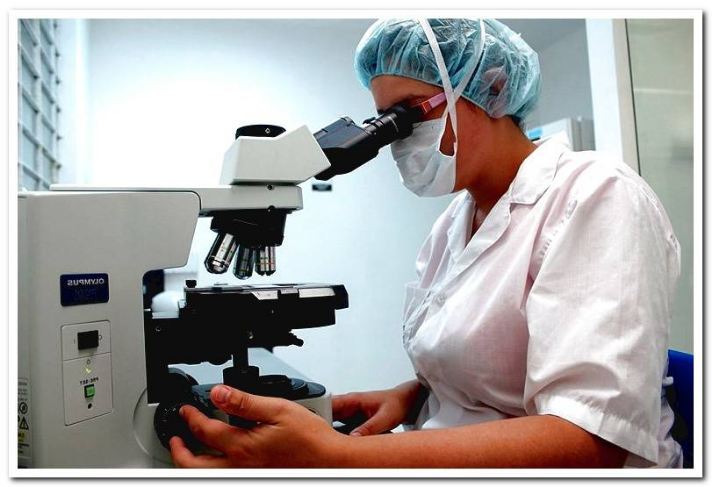Explain the image in a detailed and descriptive way.

The image depicts a laboratory technician intently examining a specimen through a microscope. The individual is dressed in a white lab coat and is equipped with a hairnet and a face mask, ensuring a sterile environment for their work. The microscope, a crucial tool in medical and scientific research, is positioned on a lab bench, highlighting the importance of such equipment in studying biological samples. This scene emphasizes the meticulous nature of scientific analysis, particularly in fields like medical research, where understanding conditions such as lupus, which is influenced by immune system reactions, is essential for diagnosis and treatment.